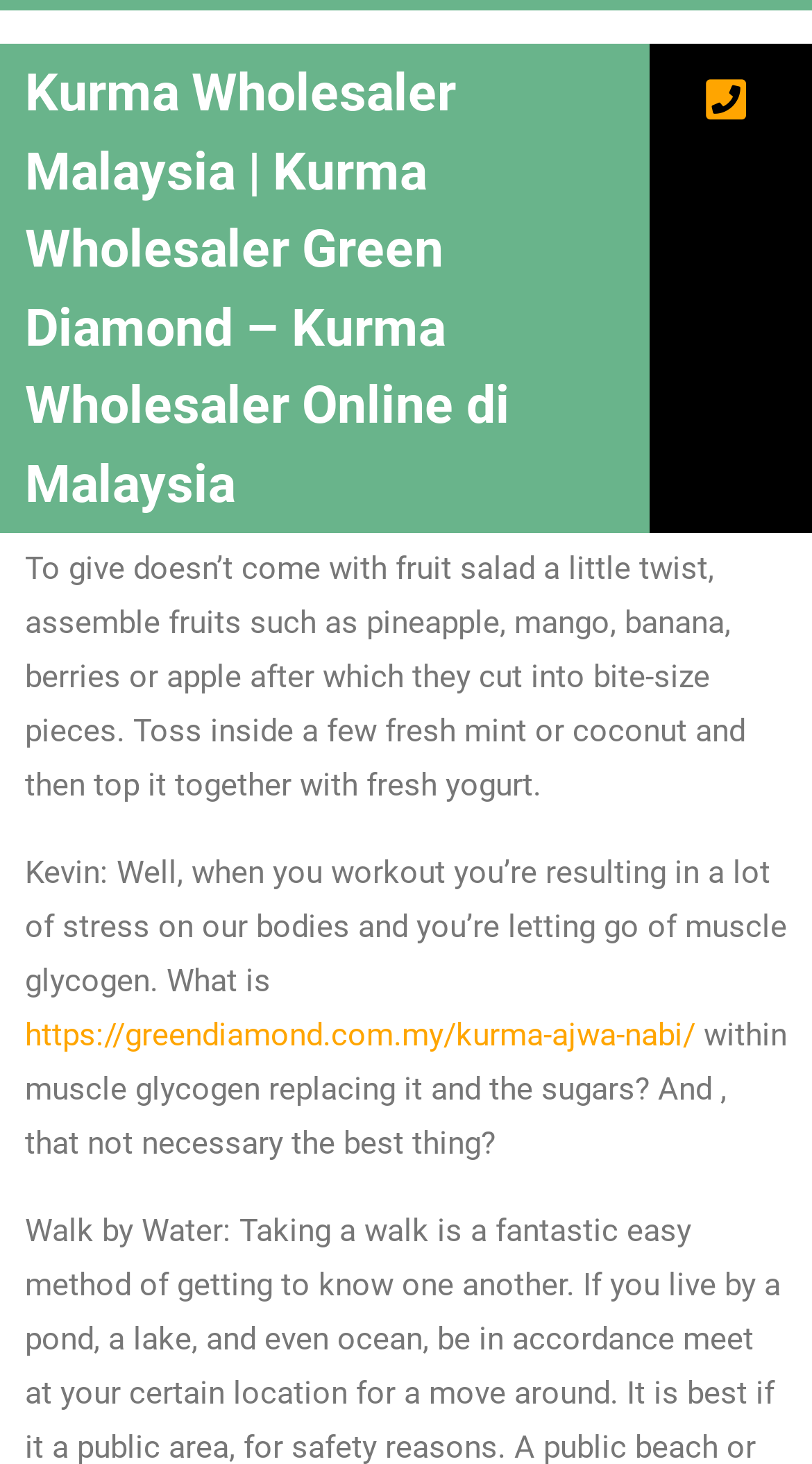Based on the element description: "https://greendiamond.com.my/kurma-ajwa-nabi/", identify the bounding box coordinates for this UI element. The coordinates must be four float numbers between 0 and 1, listed as [left, top, right, bottom].

[0.031, 0.694, 0.856, 0.72]